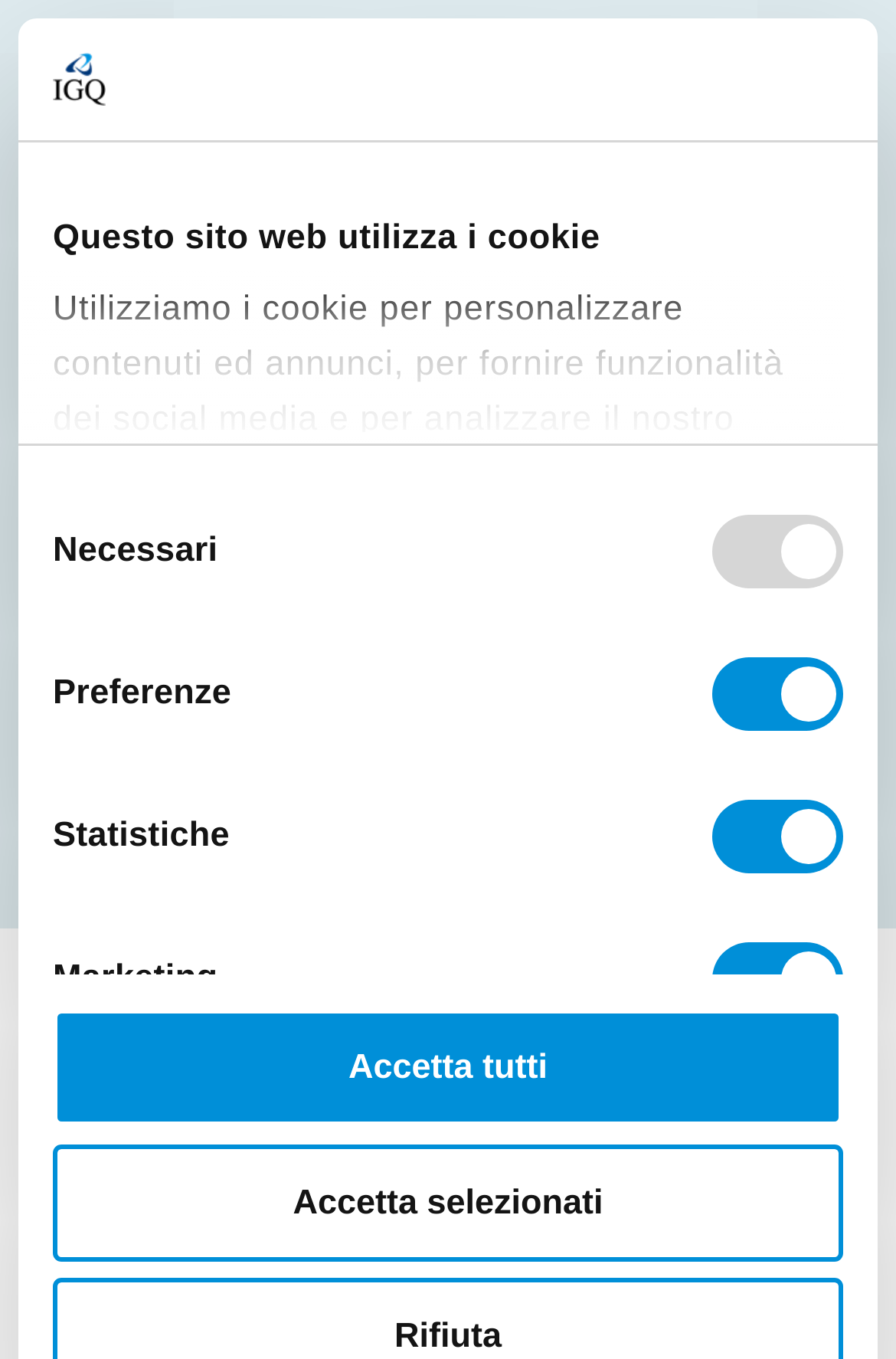Please indicate the bounding box coordinates of the element's region to be clicked to achieve the instruction: "Go to the Italian version". Provide the coordinates as four float numbers between 0 and 1, i.e., [left, top, right, bottom].

[0.0, 0.817, 1.0, 0.901]